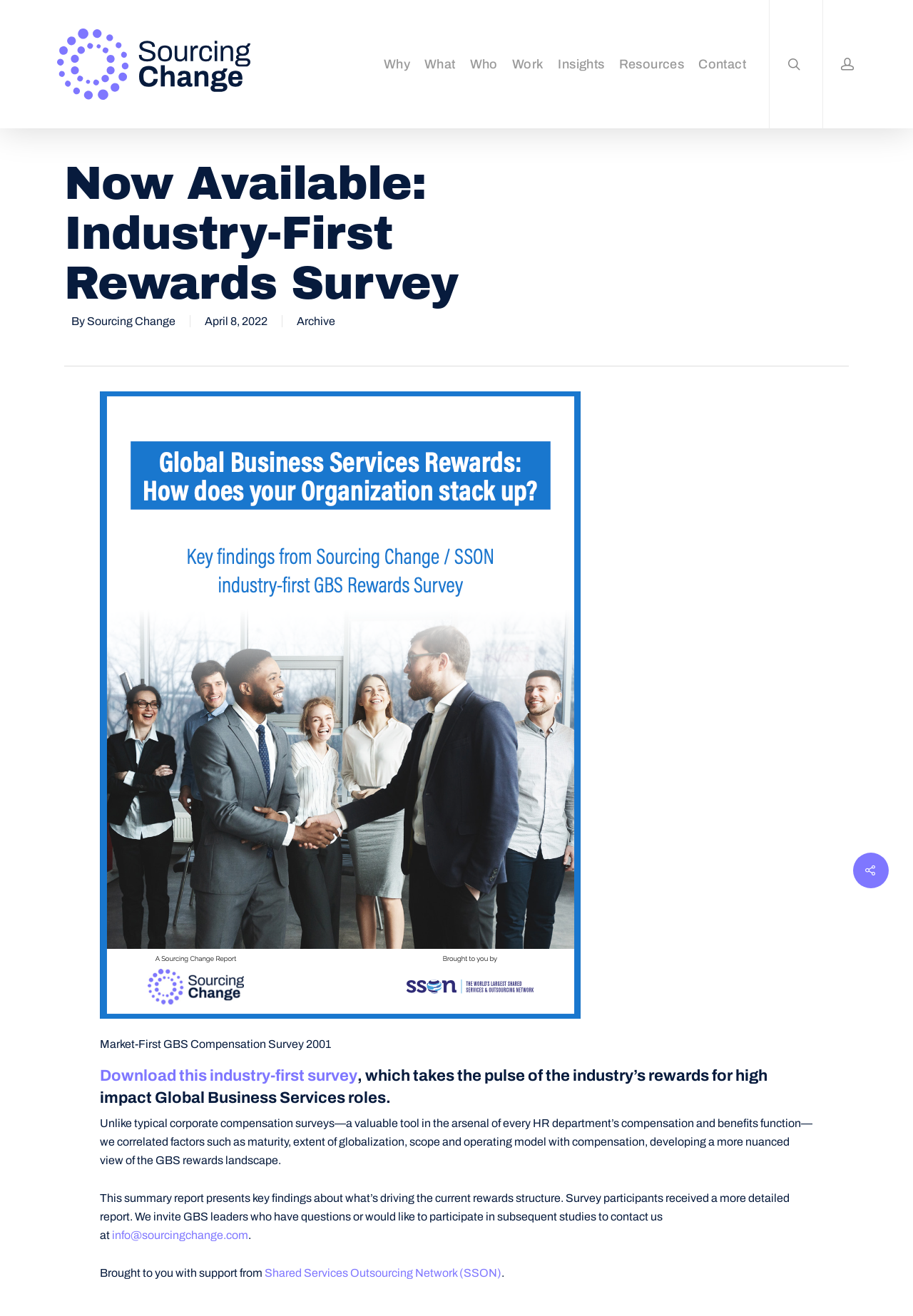Find the bounding box coordinates for the area you need to click to carry out the instruction: "Click on the Sourcing Change logo". The coordinates should be four float numbers between 0 and 1, indicated as [left, top, right, bottom].

[0.062, 0.022, 0.274, 0.076]